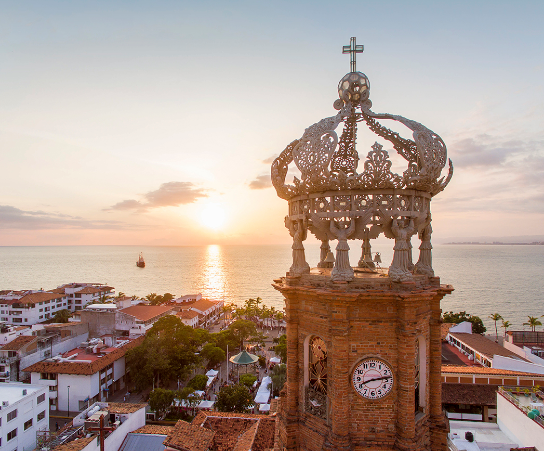Illustrate the image with a detailed caption.

A breathtaking view of the iconic crown atop Our Lady of Guadalupe, situated in El Centro, Puerto Vallarta, captures the essence of the town's rich history and cultural significance. Rising prominently against a beautiful sunset, the intricate filigreed crown symbolizes safety and refuge, embodying the spirit of the community. Below, the charming rooftops of Vallarta create a vibrant tapestry, with the ocean glimmering in the background. Notably, this landmark has endured many challenges, including storms and an earthquake, yet it remains a beloved and recognizable symbol for both residents and visitors. The clock on the tower serves as a reminder of time's passage, while the cross at the pinnacle adds a spiritual dimension to this magnificent structure. This captivating image not only highlights the architectural beauty of the church but also reflects the enduring faith and resilience of the people of Puerto Vallarta.